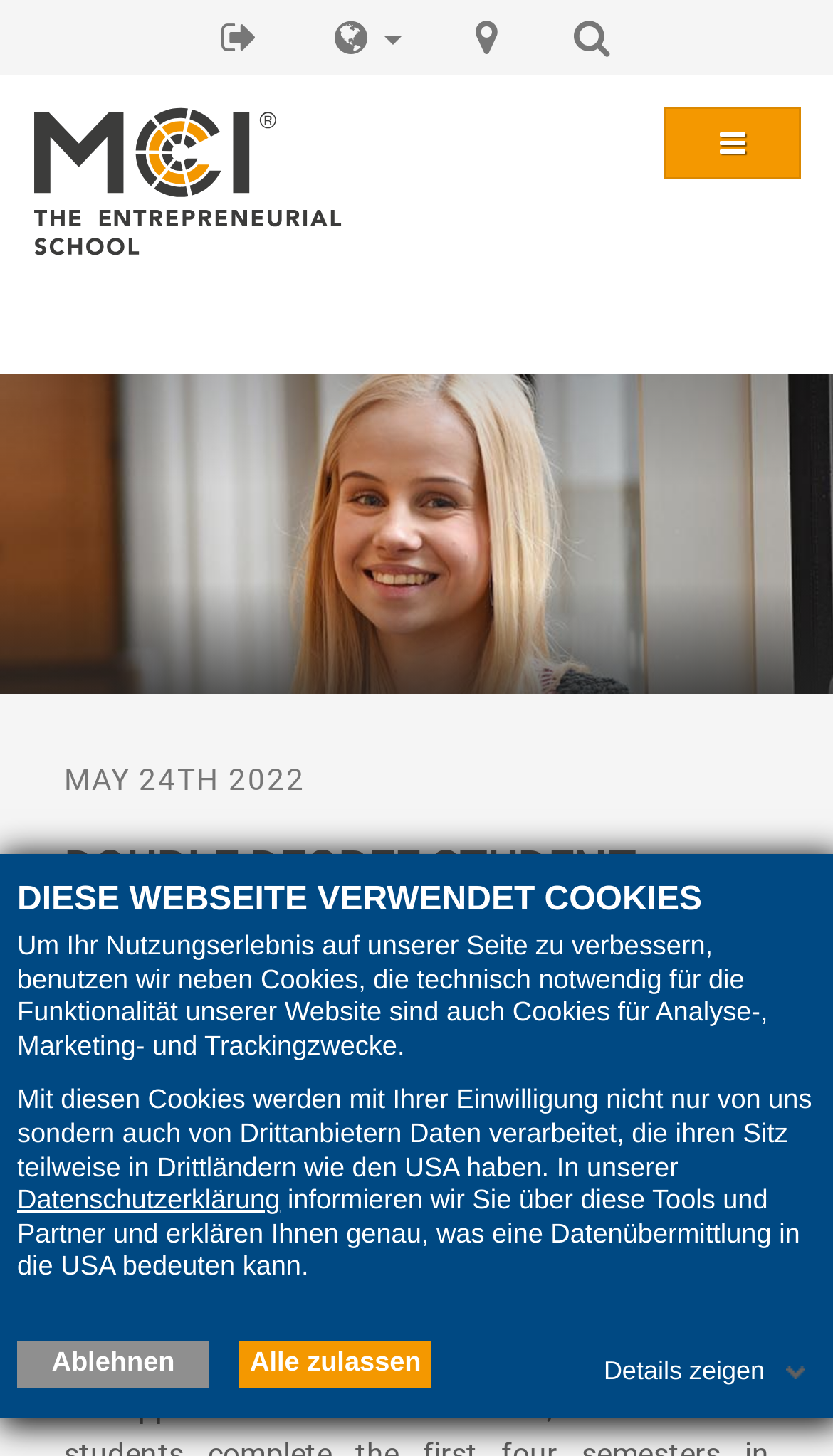Can you specify the bounding box coordinates for the region that should be clicked to fulfill this instruction: "Check the date".

[0.077, 0.523, 0.367, 0.547]